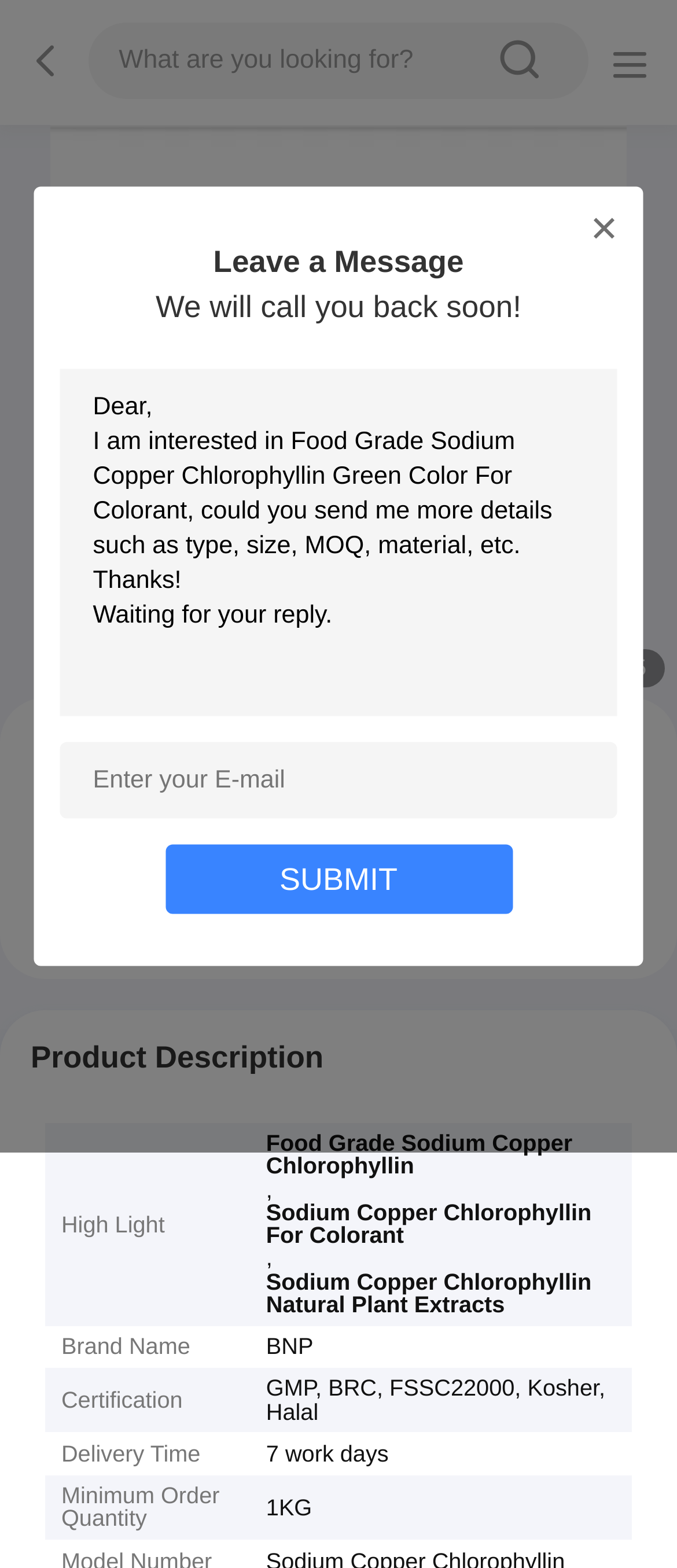Give a one-word or short-phrase answer to the following question: 
What is the price range?

USD23-26 KG